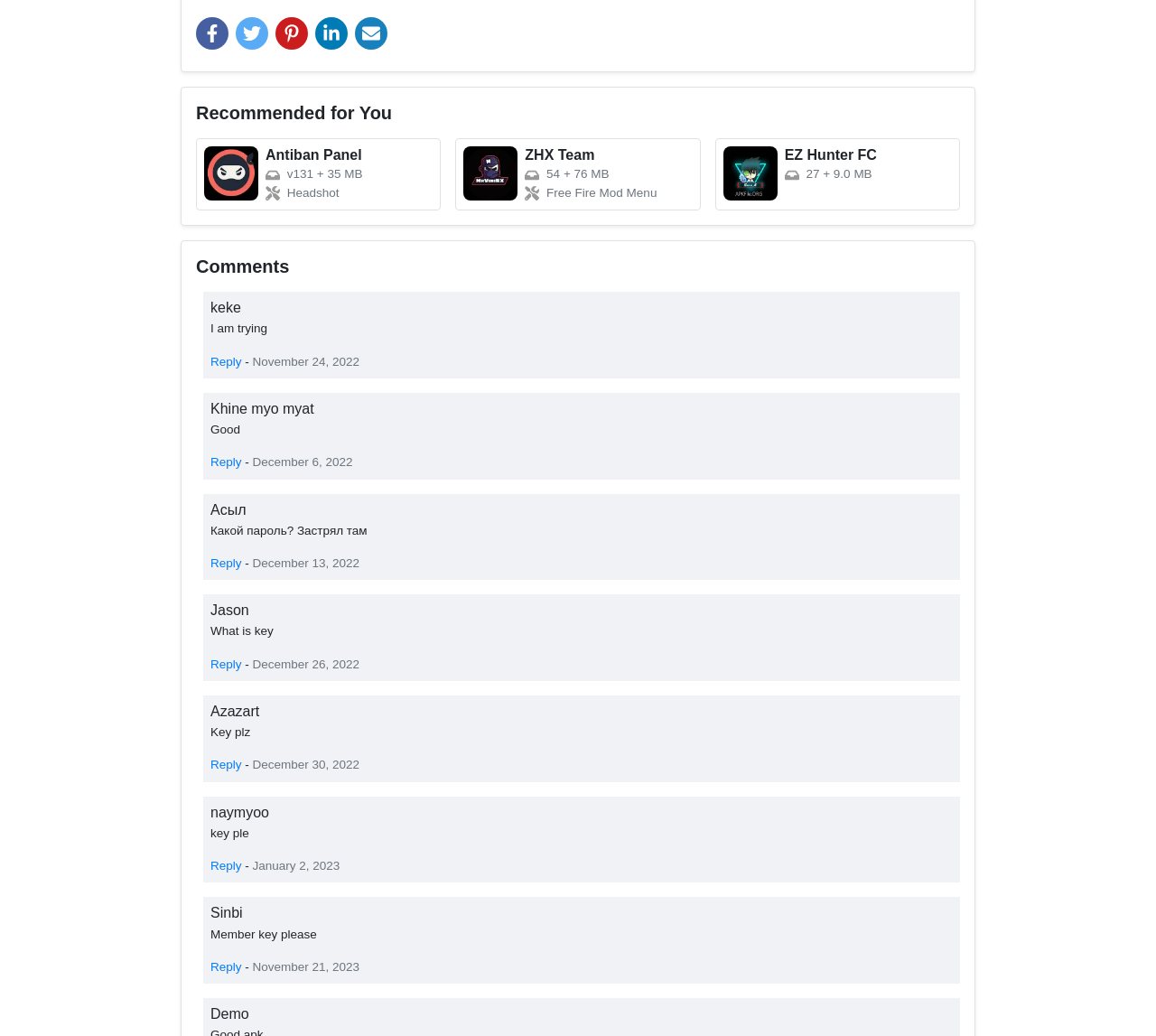What is the name of the third recommended item?
By examining the image, provide a one-word or phrase answer.

EZ Hunter FC